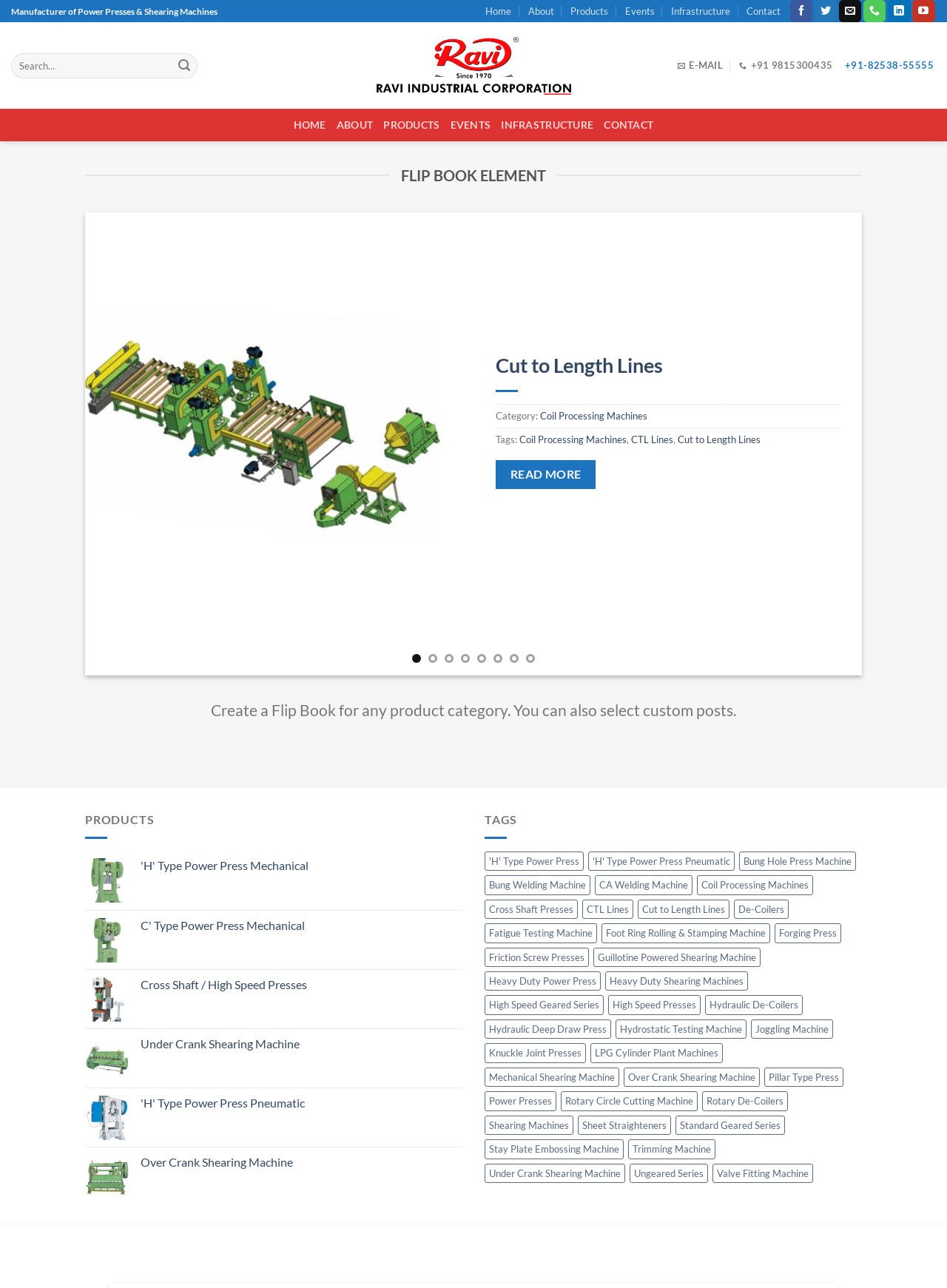Specify the bounding box coordinates of the element's region that should be clicked to achieve the following instruction: "Search for products". The bounding box coordinates consist of four float numbers between 0 and 1, in the format [left, top, right, bottom].

[0.012, 0.041, 0.211, 0.061]